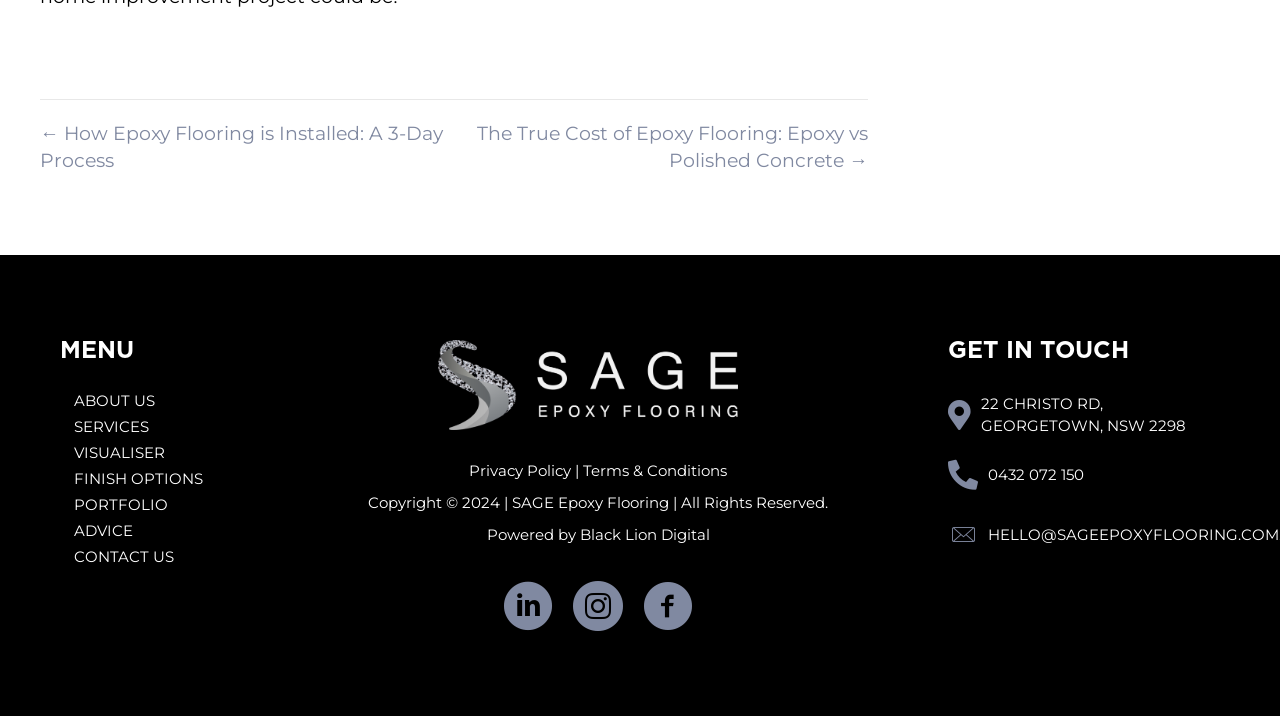What is the address of the company?
Using the image as a reference, give a one-word or short phrase answer.

22 CHRISTO RD, GEORGETOWN, NSW 2298